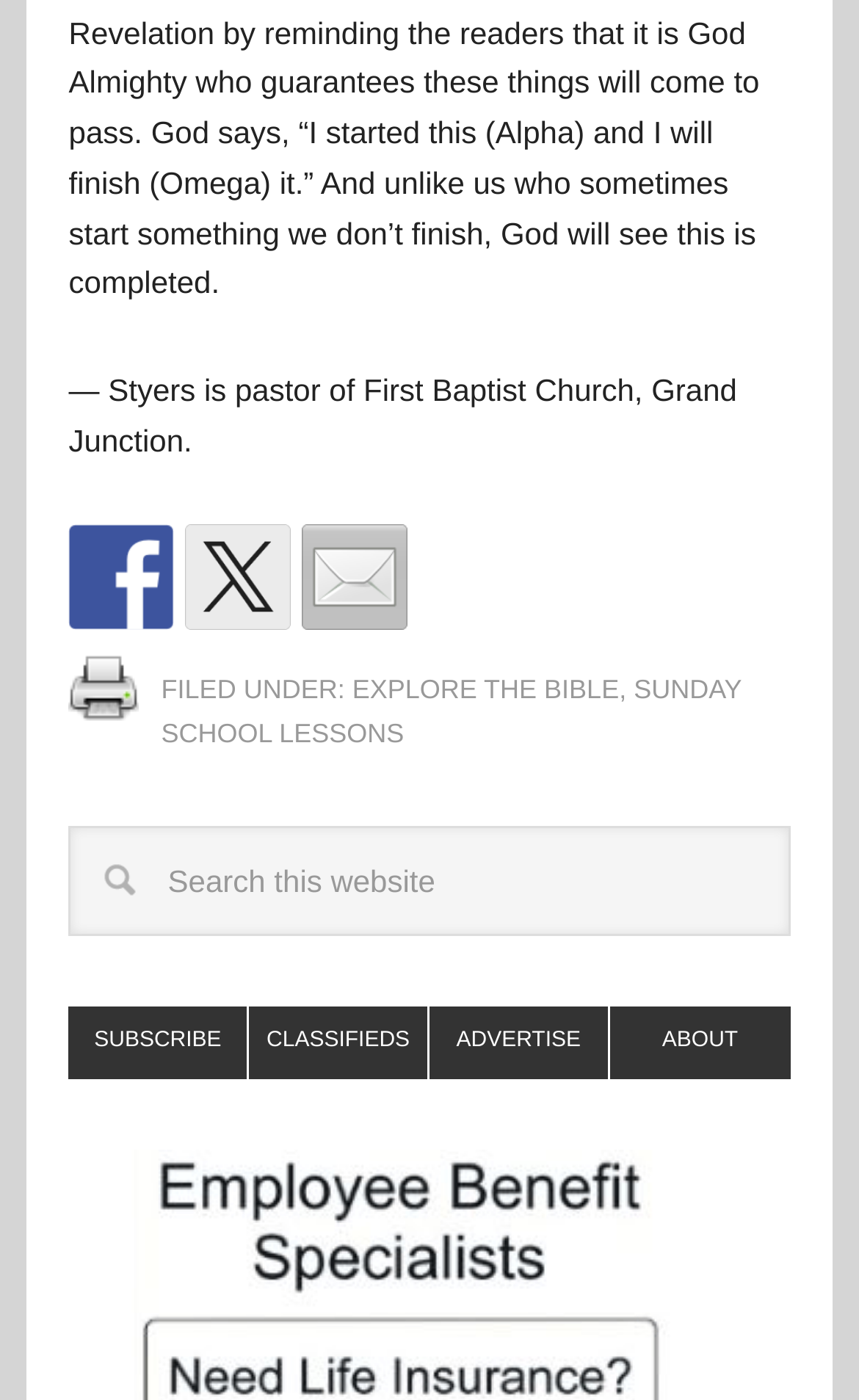Please specify the bounding box coordinates of the clickable region necessary for completing the following instruction: "Search this website". The coordinates must consist of four float numbers between 0 and 1, i.e., [left, top, right, bottom].

[0.08, 0.591, 0.92, 0.669]